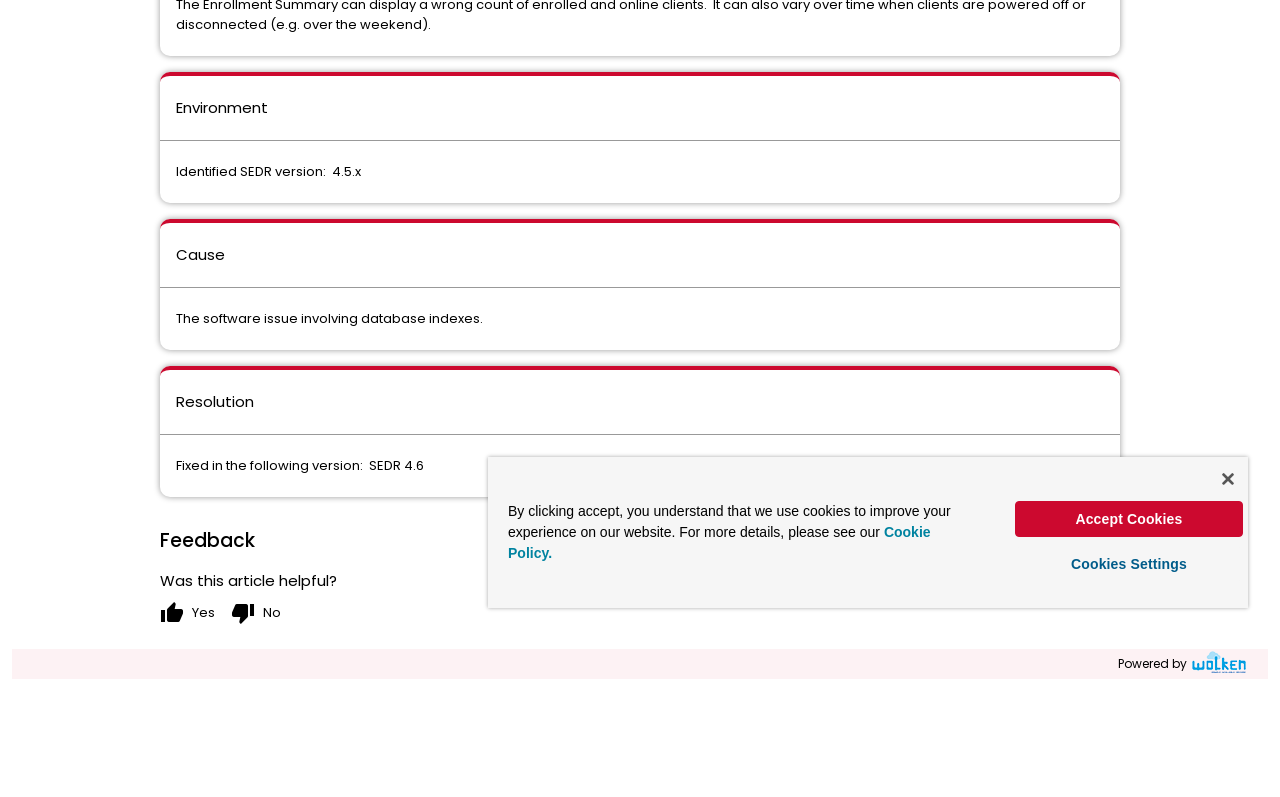Extract the bounding box coordinates for the UI element described as: "Services".

None